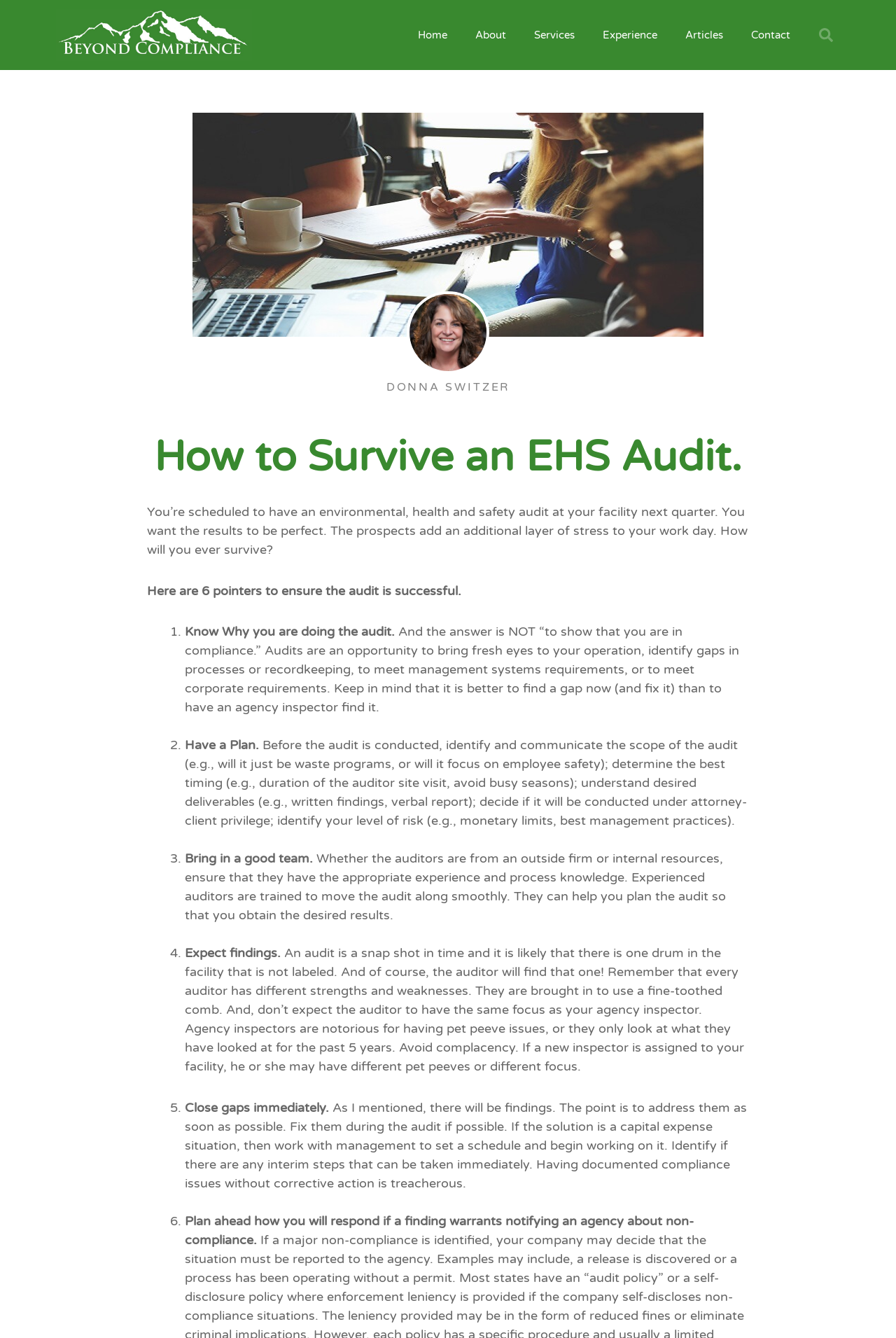What is the name of the author on the webpage?
With the help of the image, please provide a detailed response to the question.

I found the author's name by looking at the heading element with the text 'DONNA SWITZER' which is located below the picture of the author.